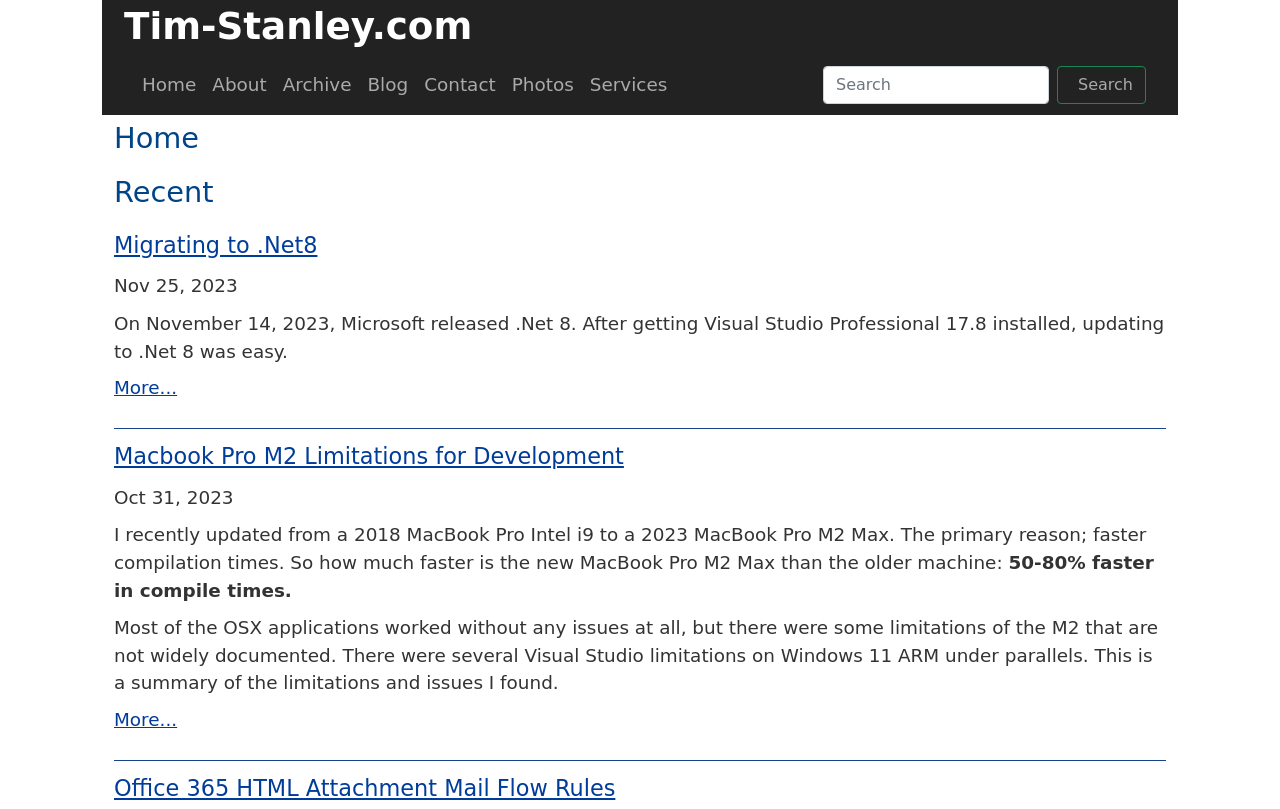Locate the bounding box coordinates of the clickable area to execute the instruction: "view Macbook Pro M2 limitations for development". Provide the coordinates as four float numbers between 0 and 1, represented as [left, top, right, bottom].

[0.089, 0.547, 0.487, 0.58]